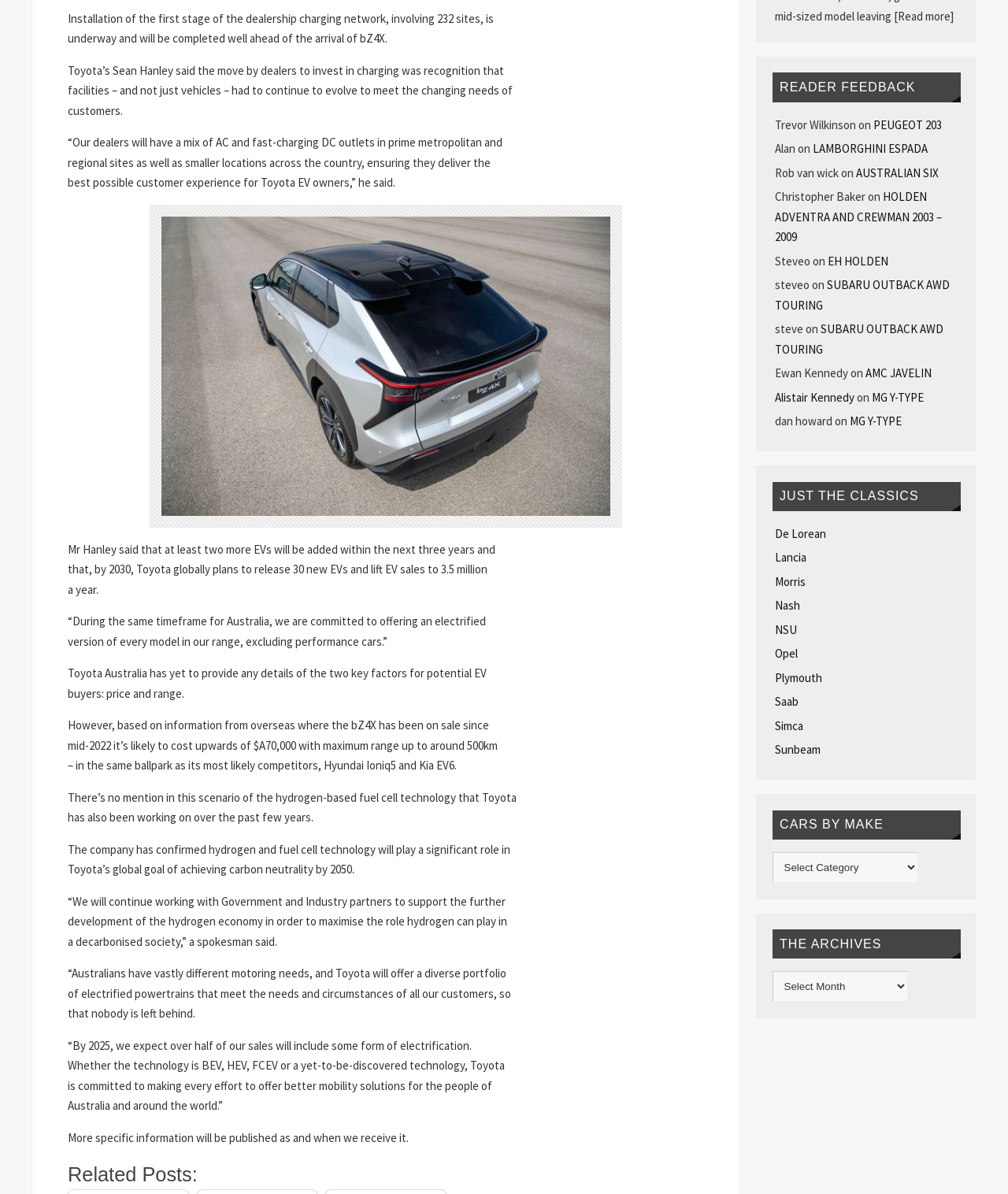What type of charging outlets will Toyota dealers have?
Please provide a comprehensive answer based on the contents of the image.

According to the webpage, Toyota's dealers will have a mix of AC and fast-charging DC outlets in prime metropolitan and regional sites as well as smaller locations across the country.